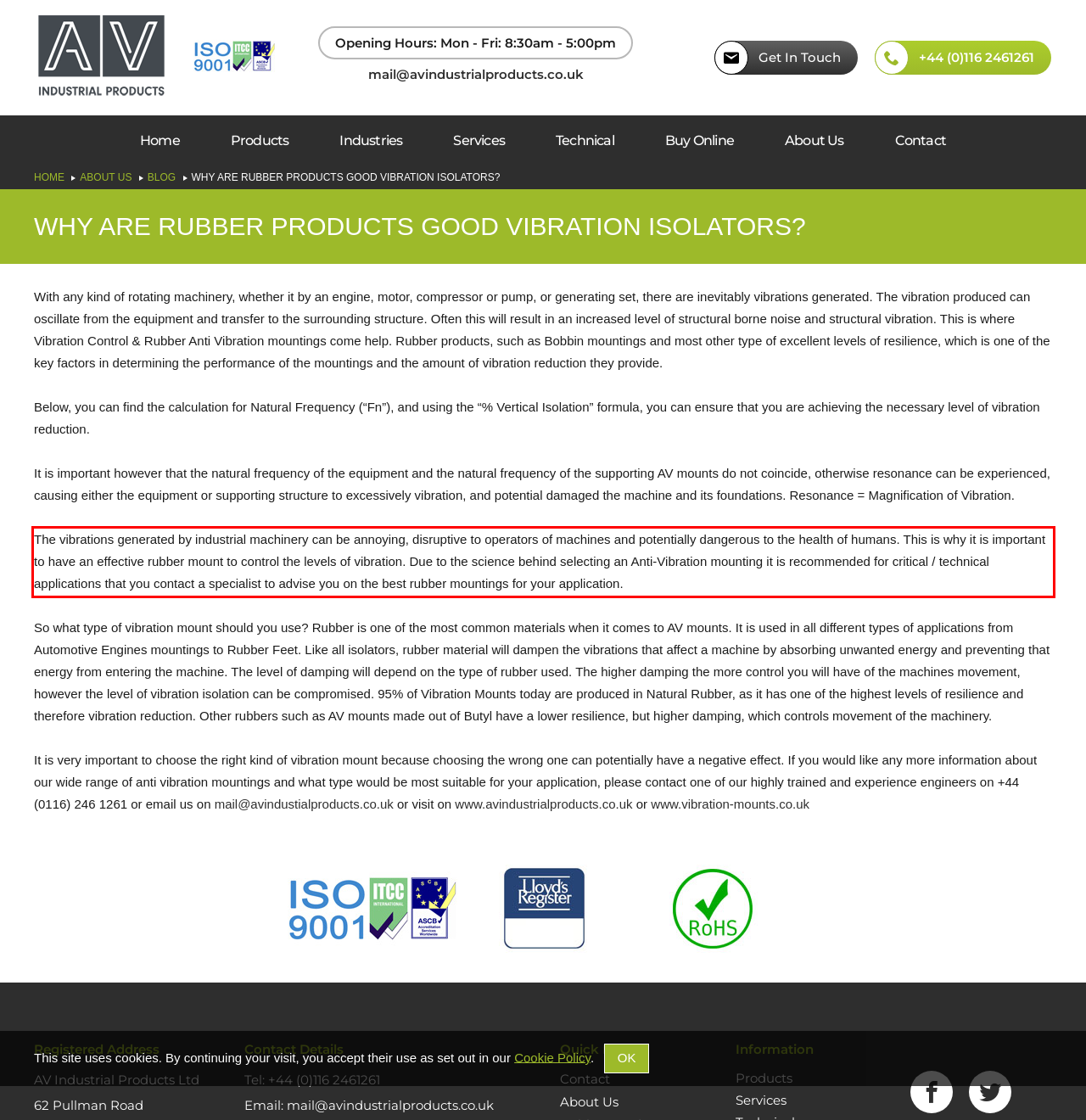Identify and extract the text within the red rectangle in the screenshot of the webpage.

The vibrations generated by industrial machinery can be annoying, disruptive to operators of machines and potentially dangerous to the health of humans. This is why it is important to have an effective rubber mount to control the levels of vibration. Due to the science behind selecting an Anti-Vibration mounting it is recommended for critical / technical applications that you contact a specialist to advise you on the best rubber mountings for your application.